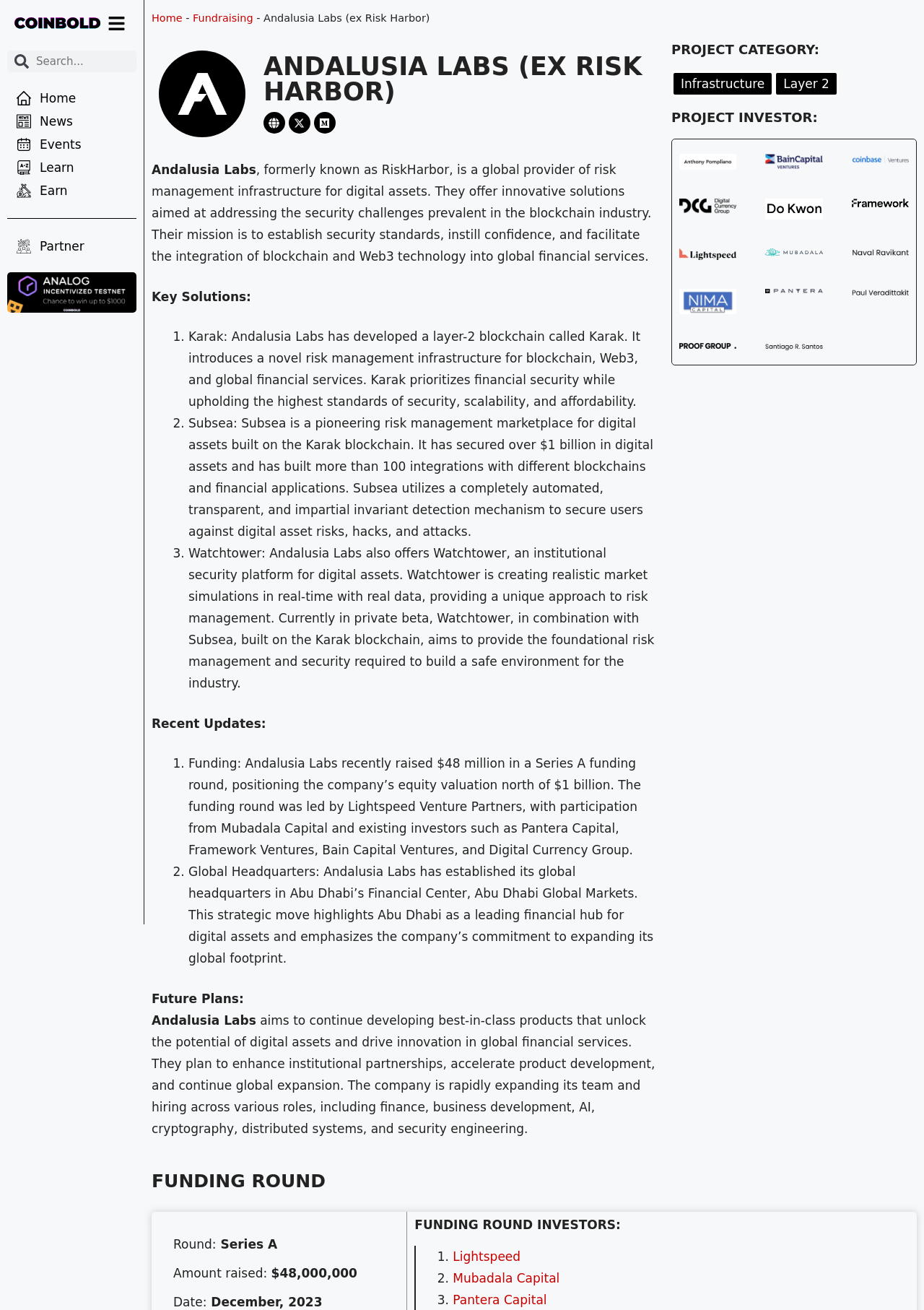What is the purpose of Karak?
Answer briefly with a single word or phrase based on the image.

Risk management infrastructure